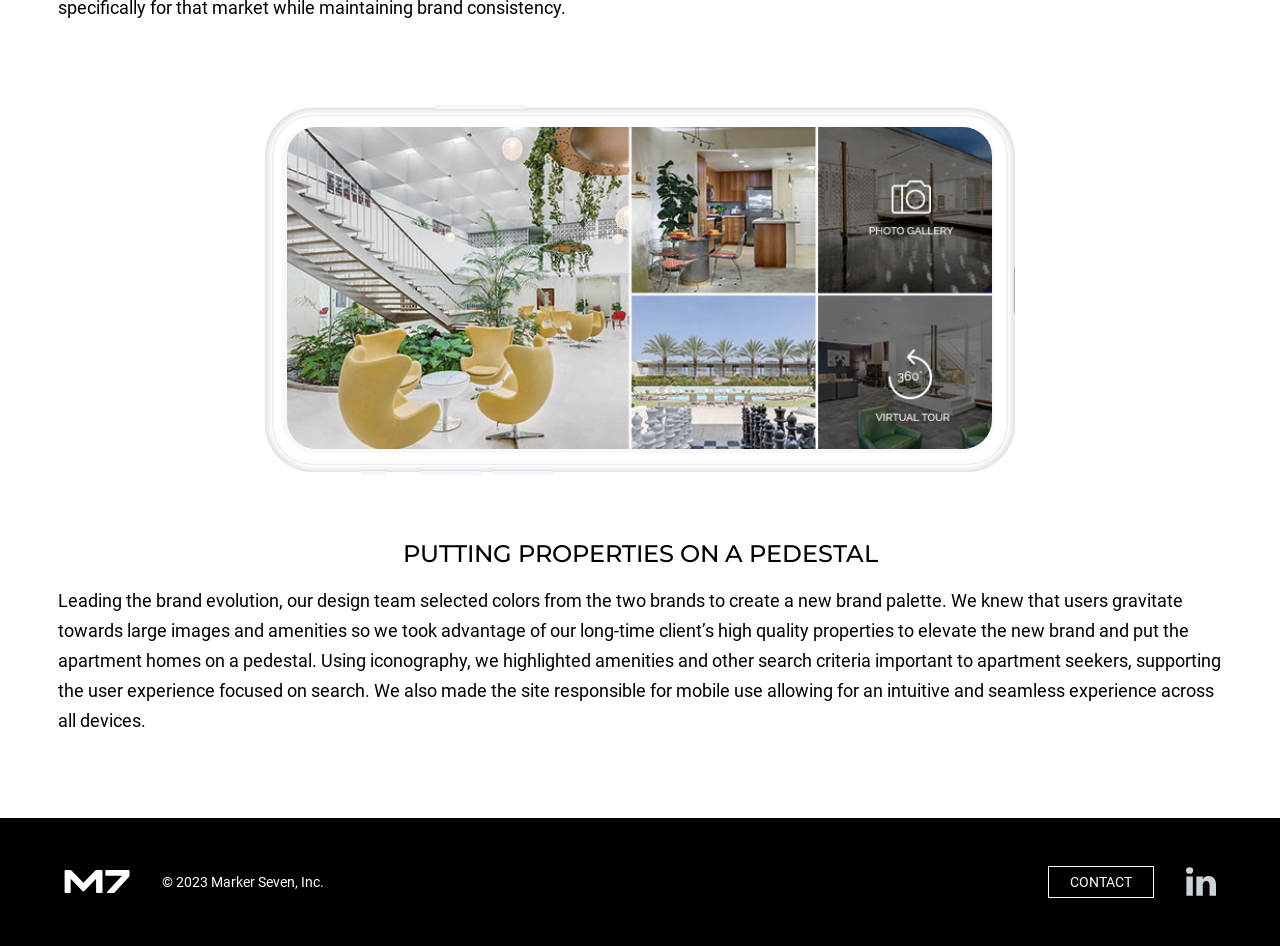What is the name of the company mentioned in the footer?
Based on the screenshot, provide a one-word or short-phrase response.

Marker Seven, Inc.